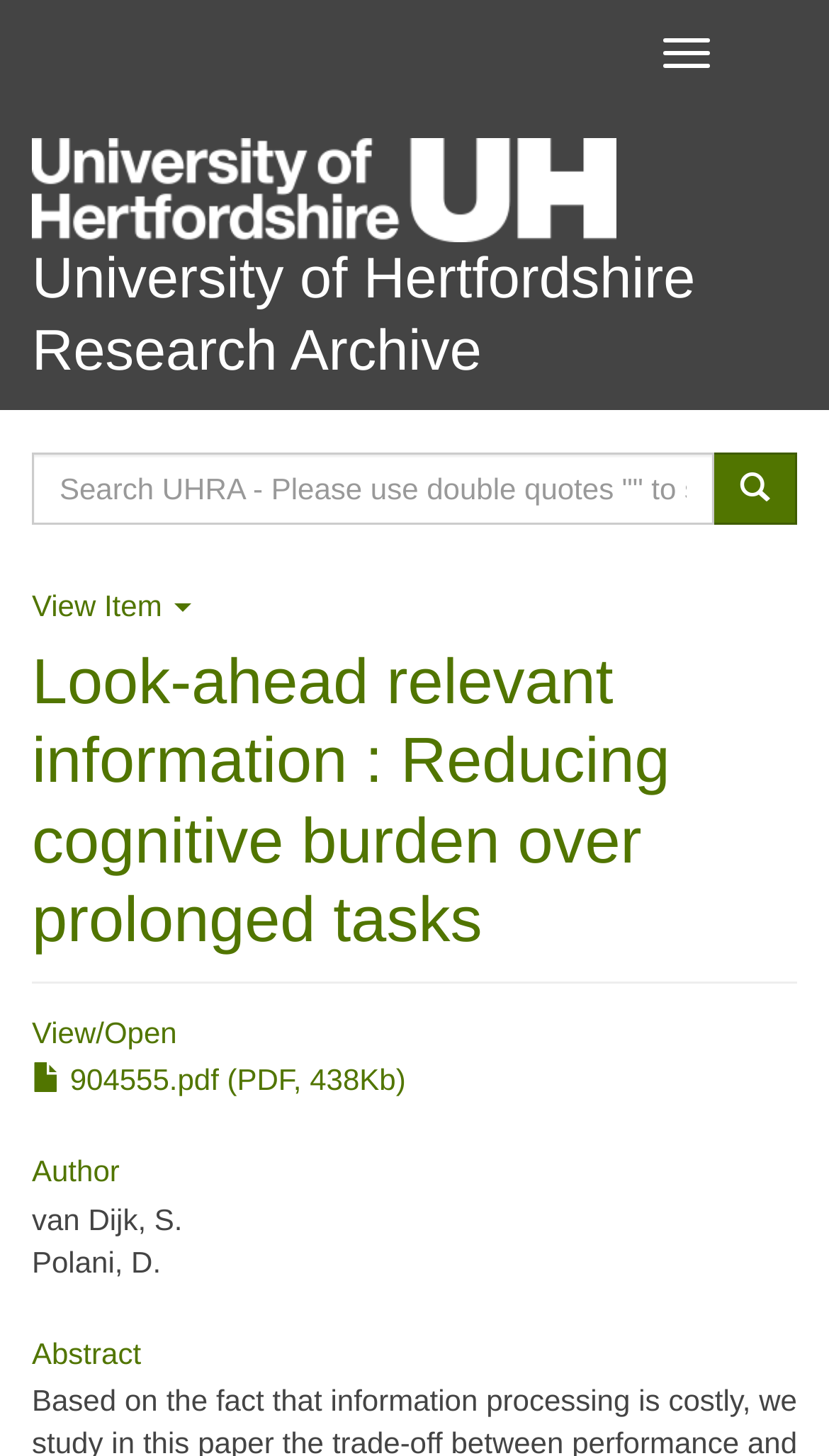Identify and provide the bounding box for the element described by: "title="Go"".

[0.859, 0.31, 0.962, 0.36]